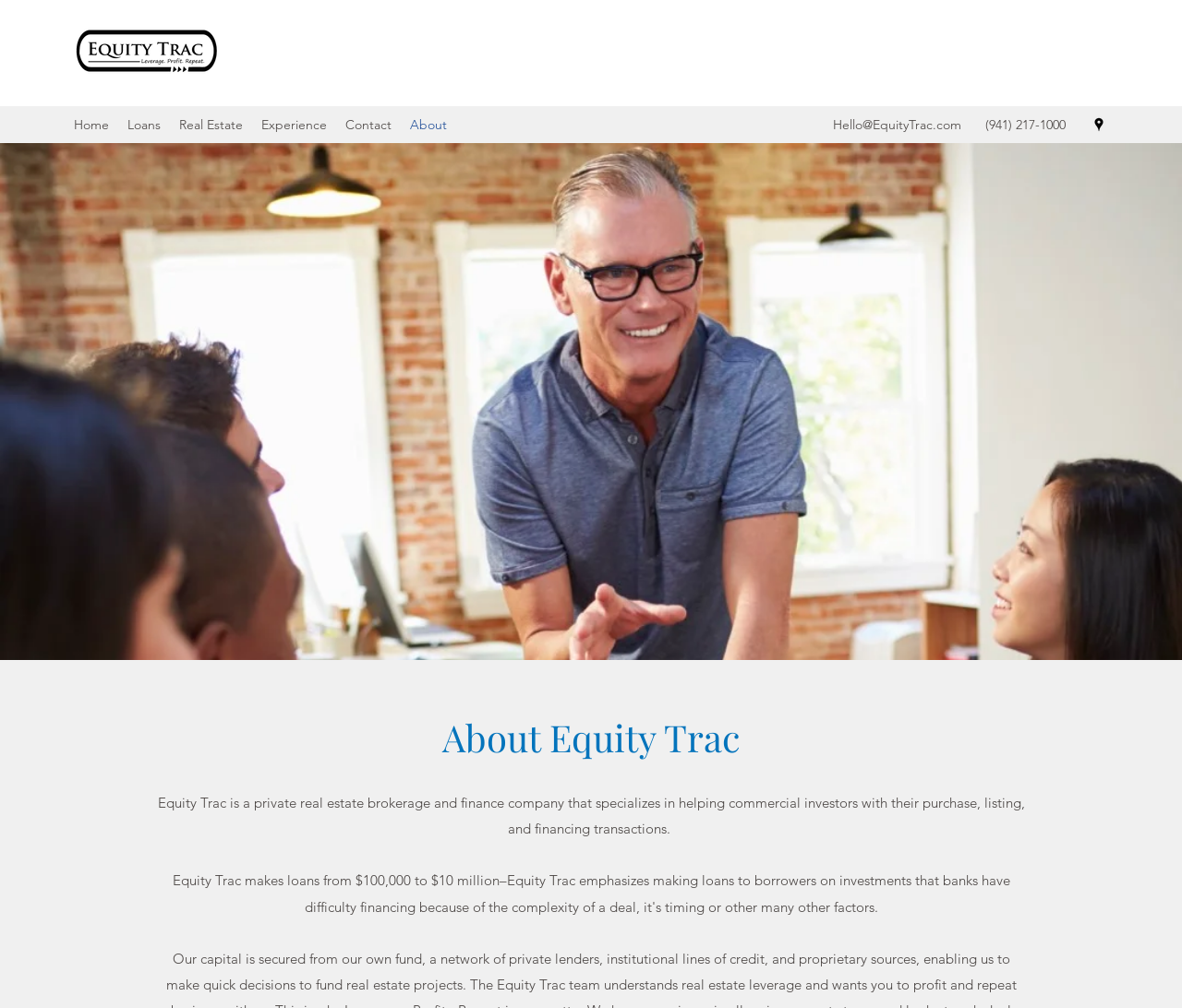Please locate the bounding box coordinates of the element that should be clicked to achieve the given instruction: "View Google Places".

[0.922, 0.114, 0.938, 0.133]